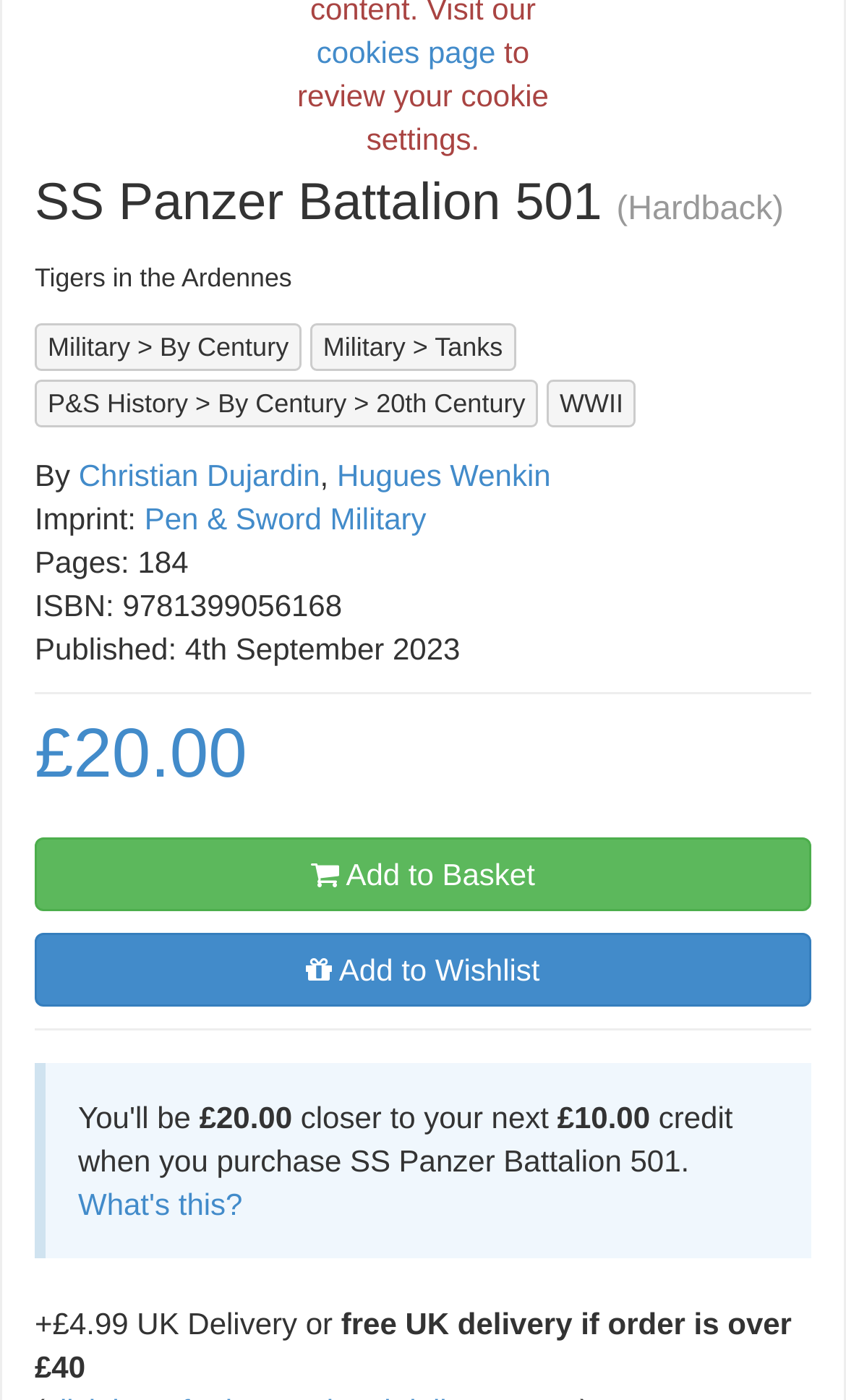Determine the bounding box of the UI component based on this description: "Pen & Sword Military". The bounding box coordinates should be four float values between 0 and 1, i.e., [left, top, right, bottom].

[0.171, 0.359, 0.504, 0.383]